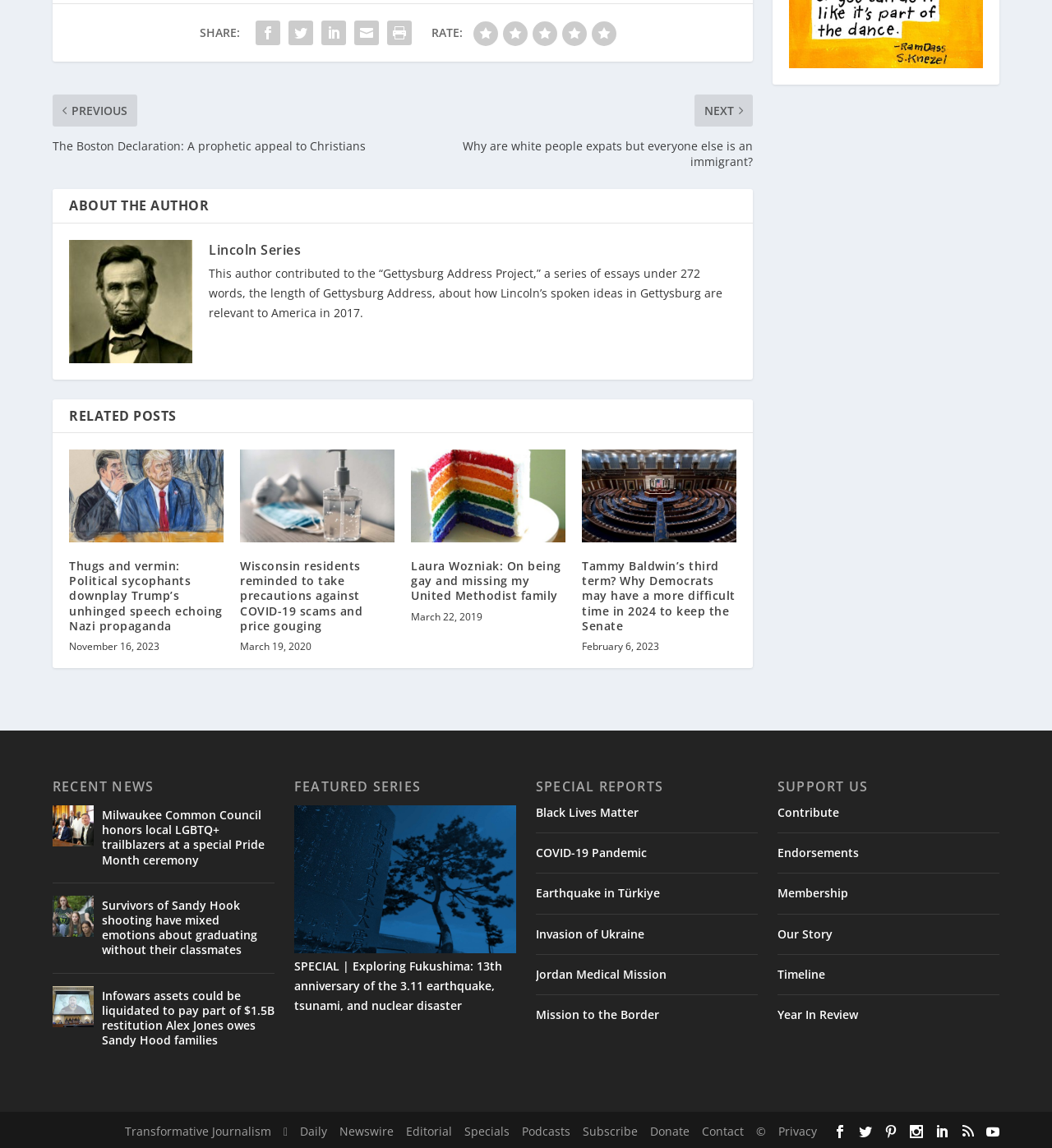Analyze the image and answer the question with as much detail as possible: 
What is the title of the series?

The title of the series is 'Lincoln Series', which is mentioned in the heading and also as a link on the webpage.